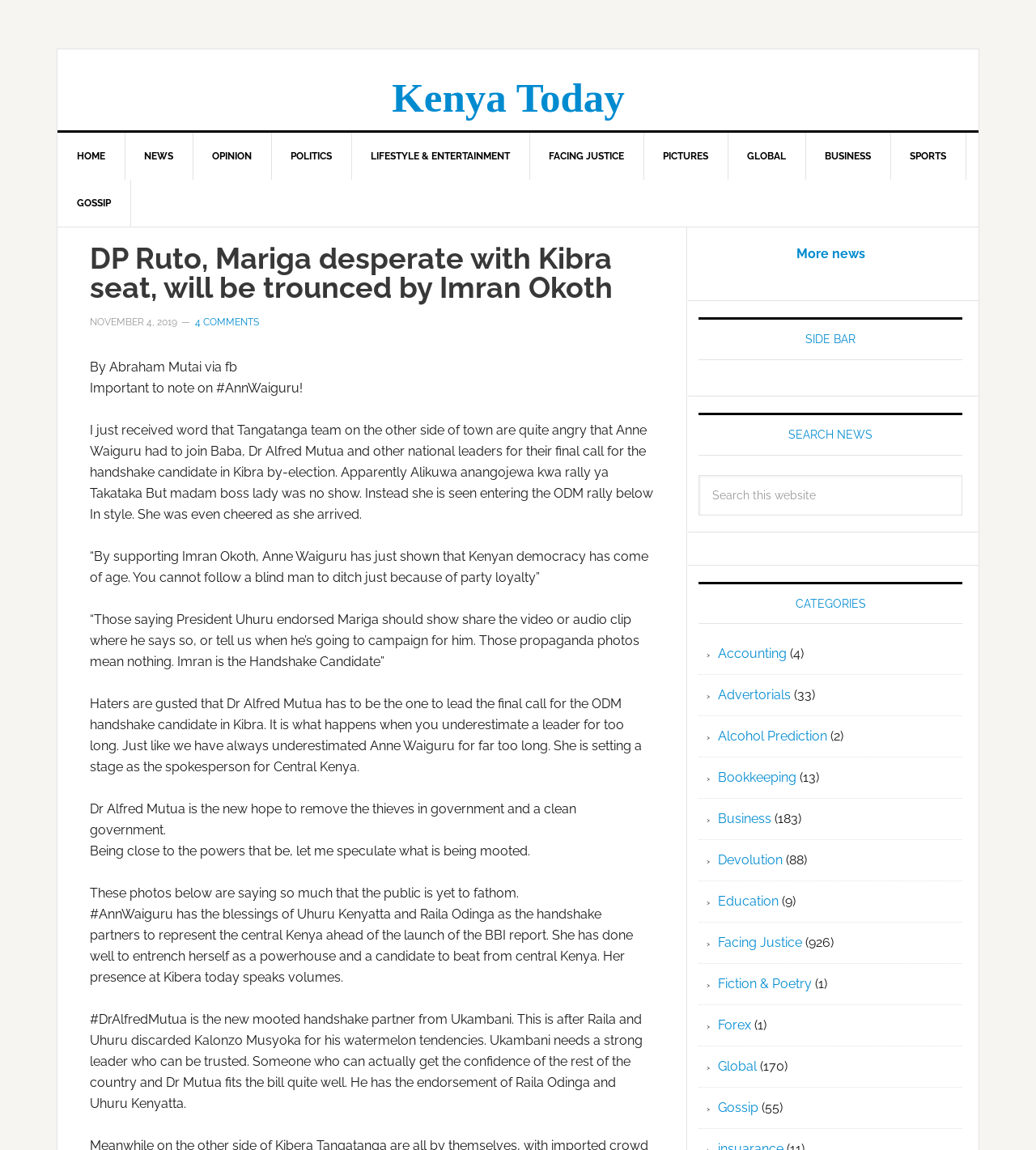Find and specify the bounding box coordinates that correspond to the clickable region for the instruction: "Click on the 'GLOBAL' link".

[0.702, 0.115, 0.778, 0.156]